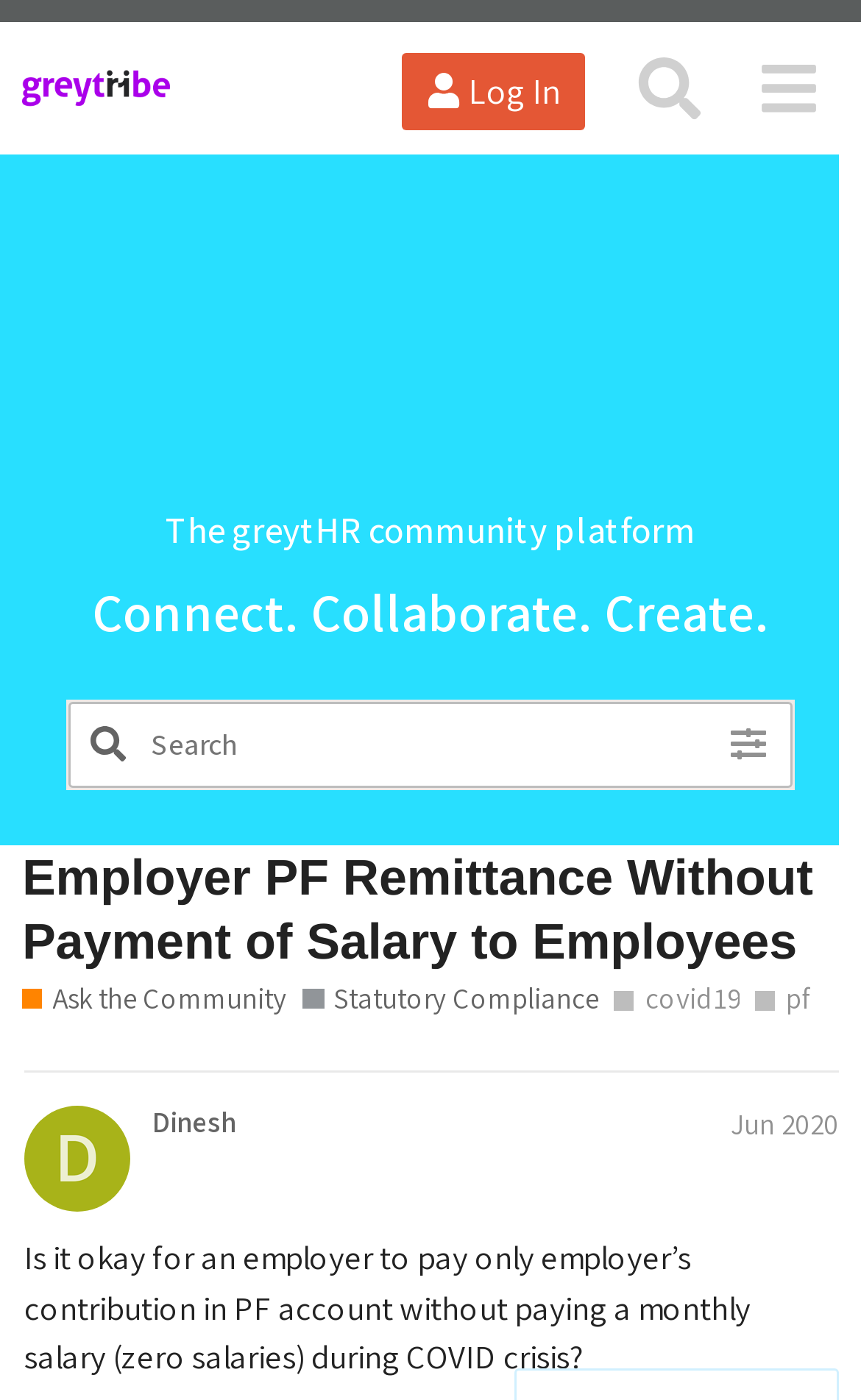Based on the image, provide a detailed and complete answer to the question: 
What is the purpose of the 'Search' button?

The purpose of the 'Search' button can be inferred from its location and the presence of a search textbox next to it, indicating that it is used to search for content within the community platform.